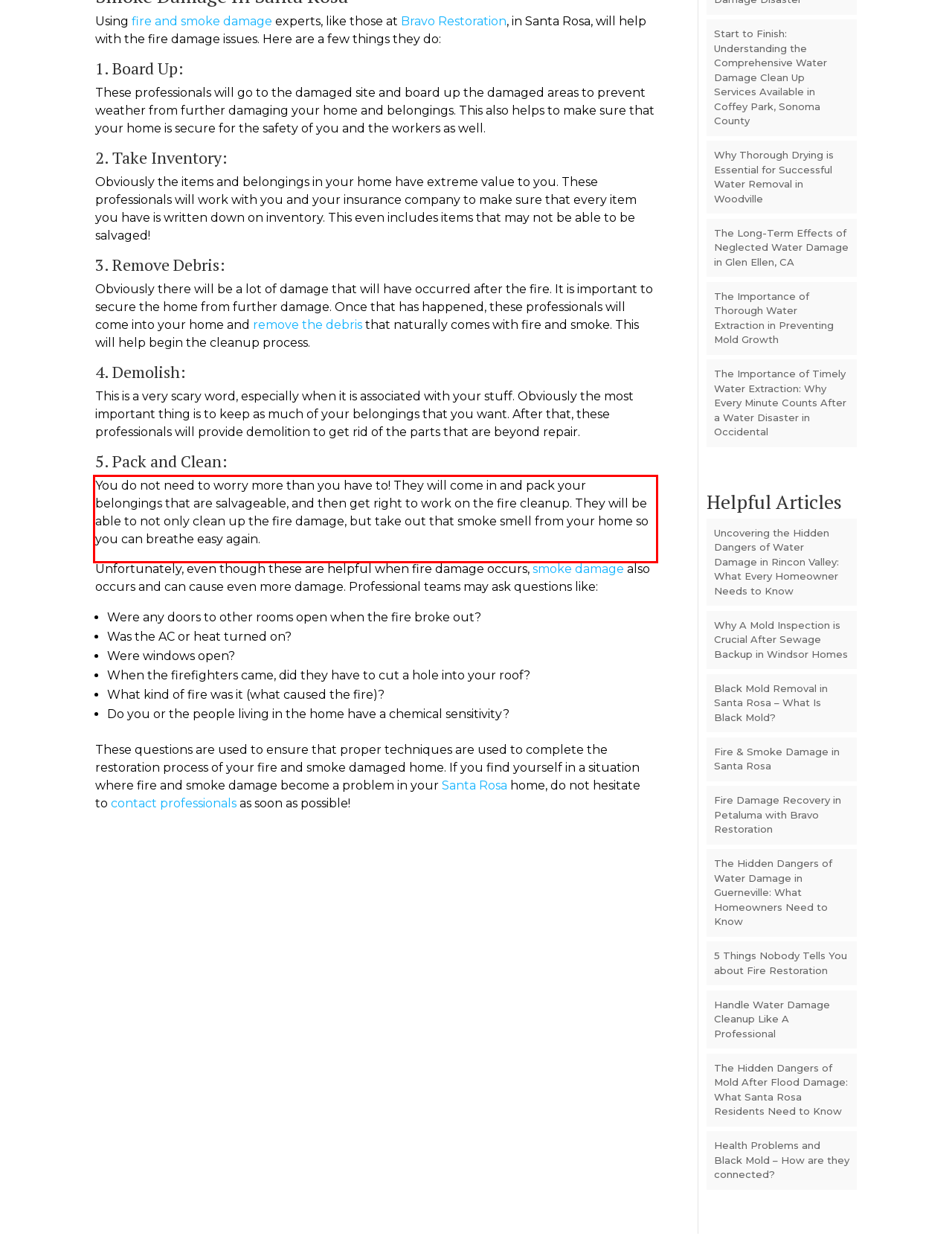You are provided with a screenshot of a webpage that includes a UI element enclosed in a red rectangle. Extract the text content inside this red rectangle.

You do not need to worry more than you have to! They will come in and pack your belongings that are salvageable, and then get right to work on the fire cleanup. They will be able to not only clean up the fire damage, but take out that smoke smell from your home so you can breathe easy again.